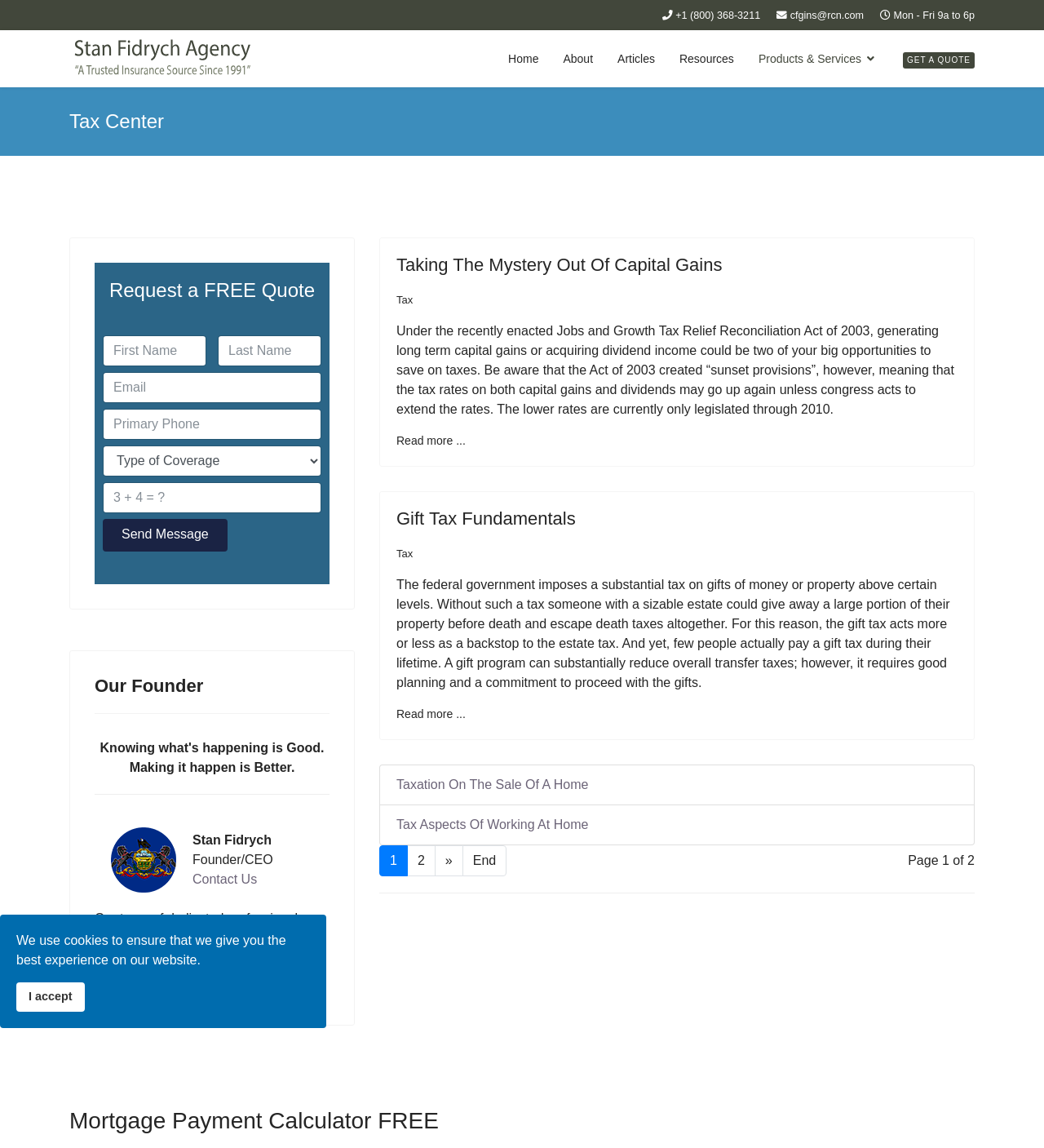Provide the bounding box coordinates of the HTML element this sentence describes: "Contact Us". The bounding box coordinates consist of four float numbers between 0 and 1, i.e., [left, top, right, bottom].

[0.184, 0.76, 0.246, 0.772]